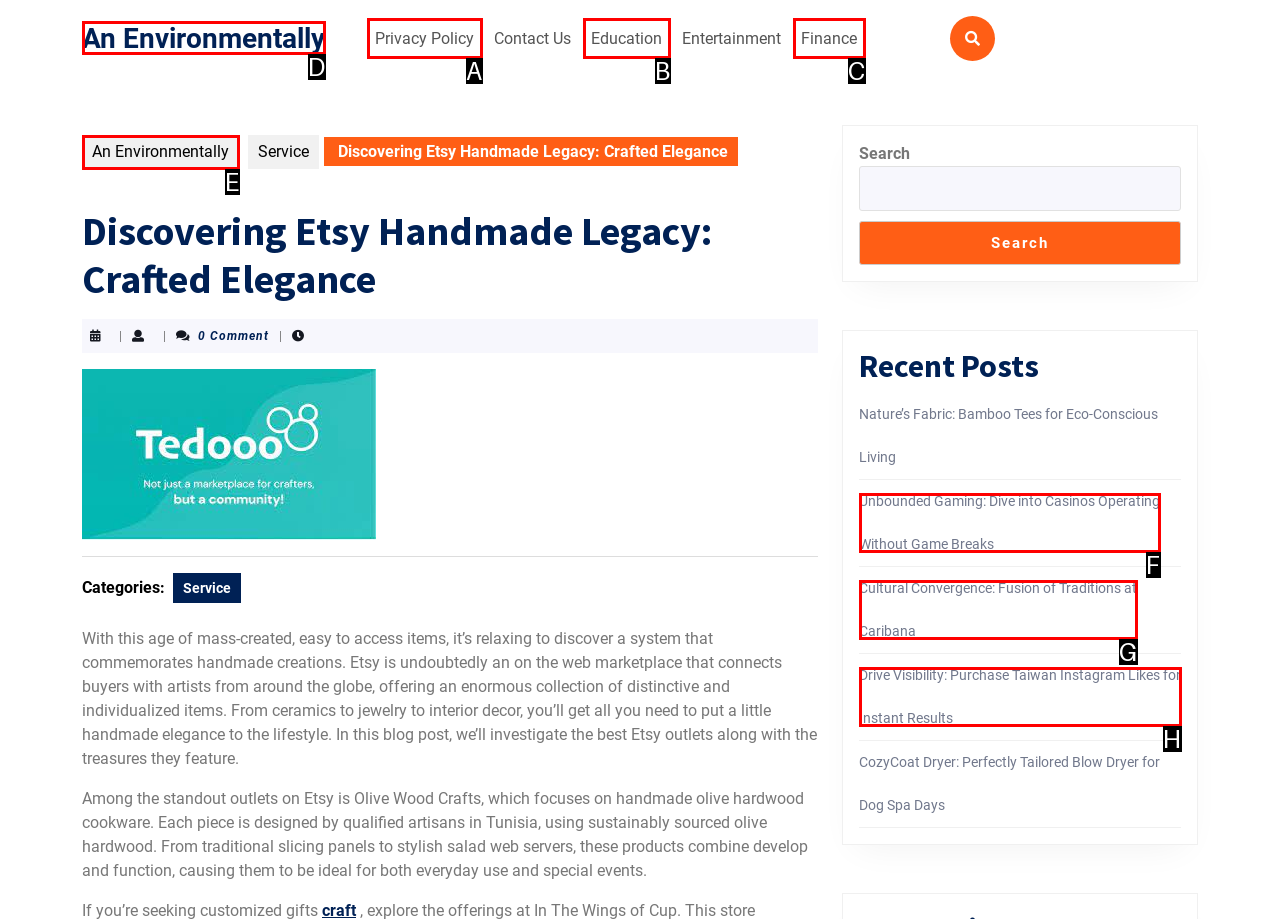Pick the option that corresponds to: An Environmentally
Provide the letter of the correct choice.

D